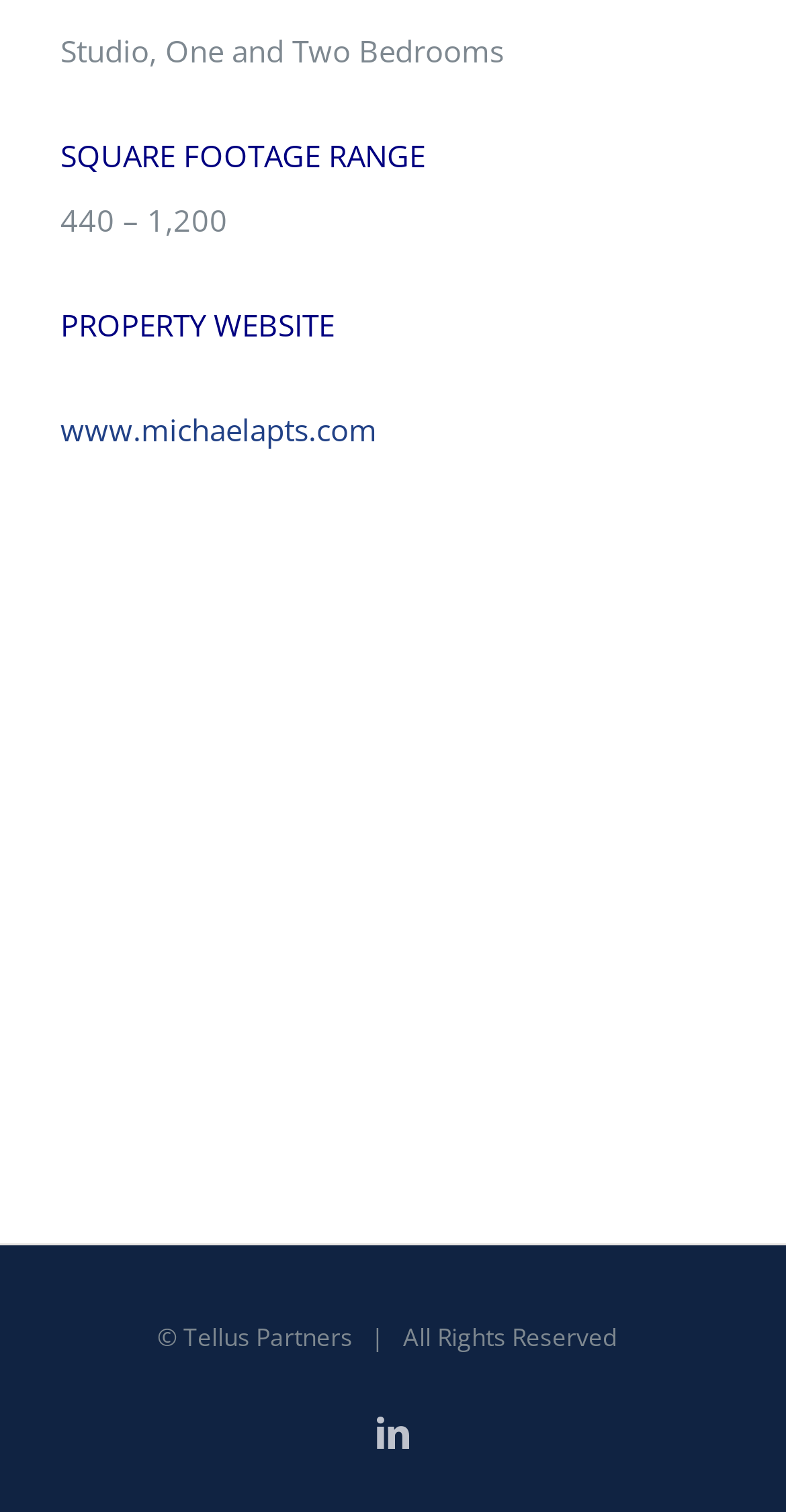What social media platform is linked at the bottom?
Look at the screenshot and respond with a single word or phrase.

LinkedIn